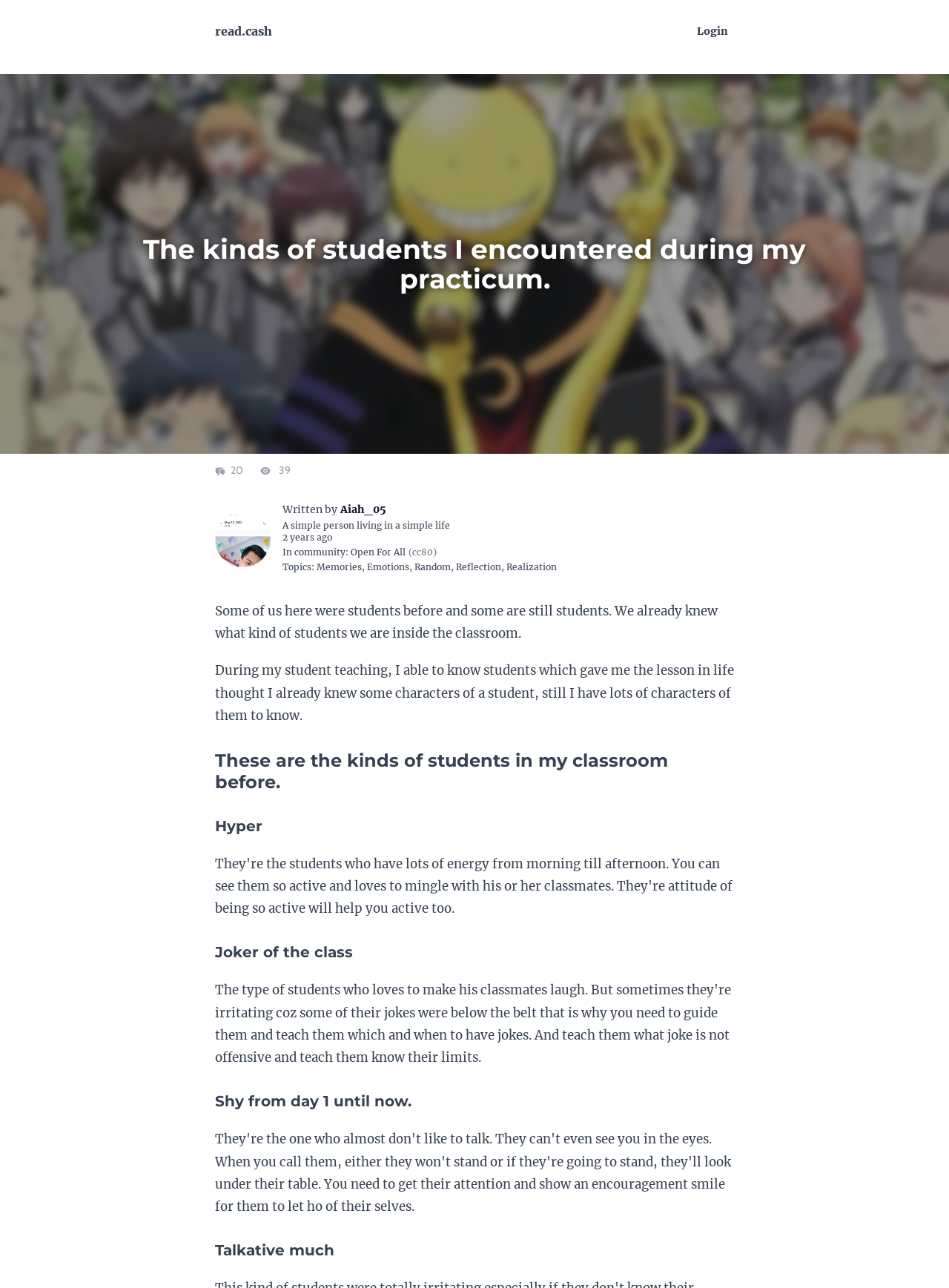Locate the coordinates of the bounding box for the clickable region that fulfills this instruction: "Read the article written by Aiah_05".

[0.359, 0.39, 0.407, 0.401]